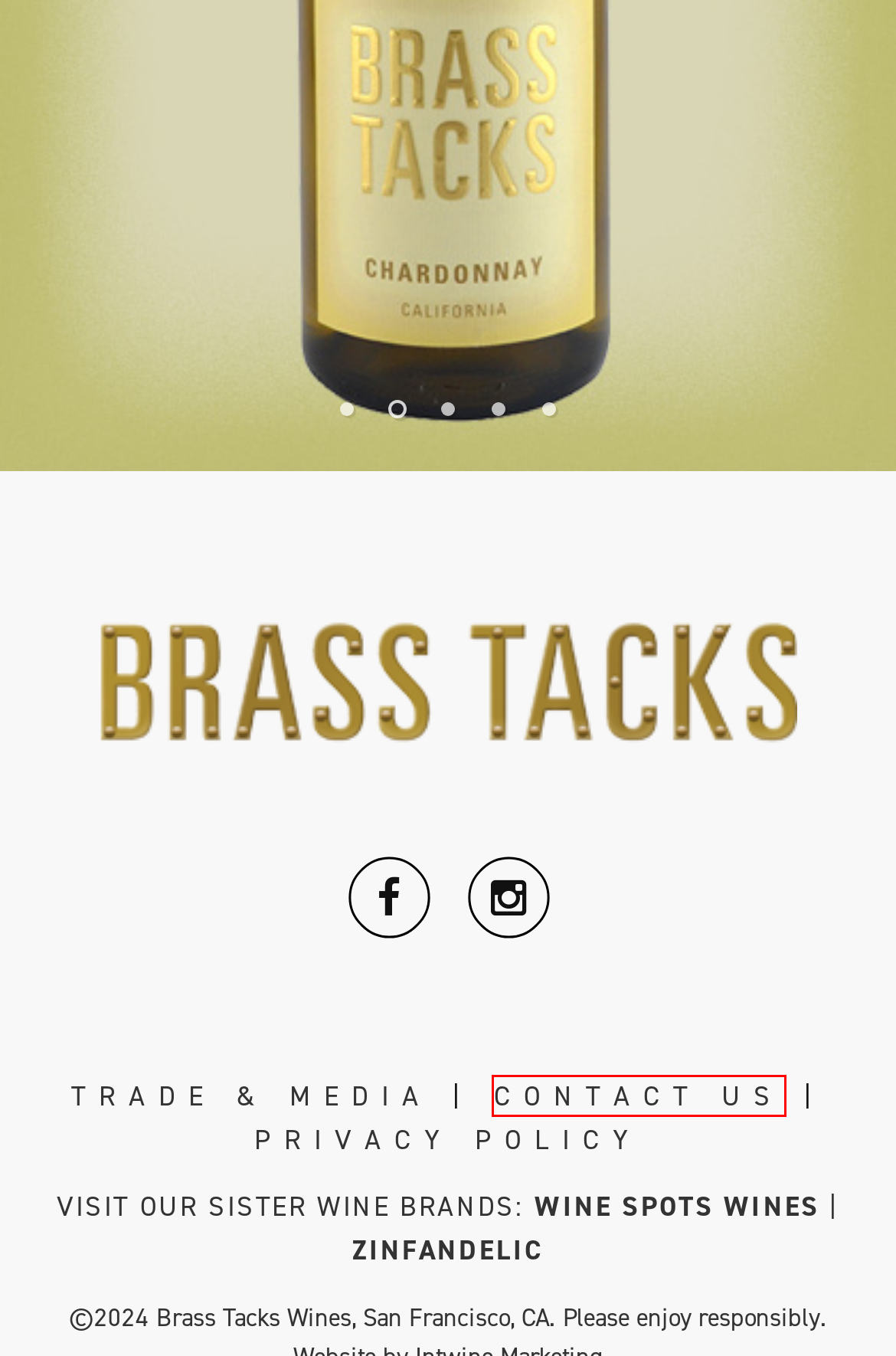Analyze the webpage screenshot with a red bounding box highlighting a UI element. Select the description that best matches the new webpage after clicking the highlighted element. Here are the options:
A. Brass Tacks Wines from California | Contact Us
B. Brass Tacks Wines | Sausage and Winter Greens Risotto paired with Chardonnay
C. Brass Tacks Wines | Steamed Mussels paired with Chardonnay
D. Brass Tacks Wines | Grilled Vegetables paired with Chardonnay
E. Brass Tacks Wines | California Cabernet Sauvignon Wine
F. Brass Tacks Wines | California Moscato Wine
G. Brass Tacks Wines from California | Privacy Policy
H. Brass Tacks Wines | California Red Wine Blend

A